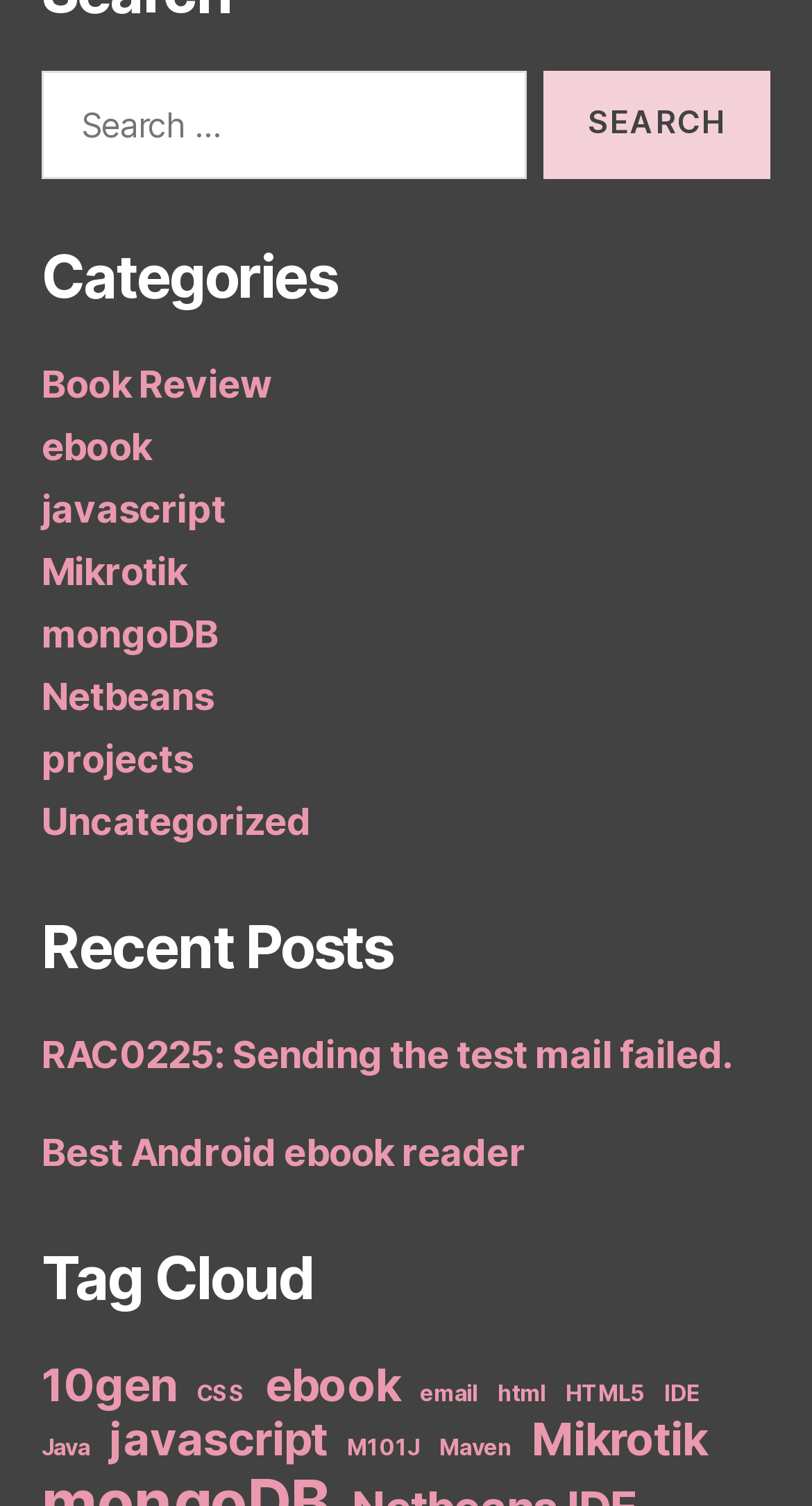Specify the bounding box coordinates (top-left x, top-left y, bottom-right x, bottom-right y) of the UI element in the screenshot that matches this description: Back to top

None